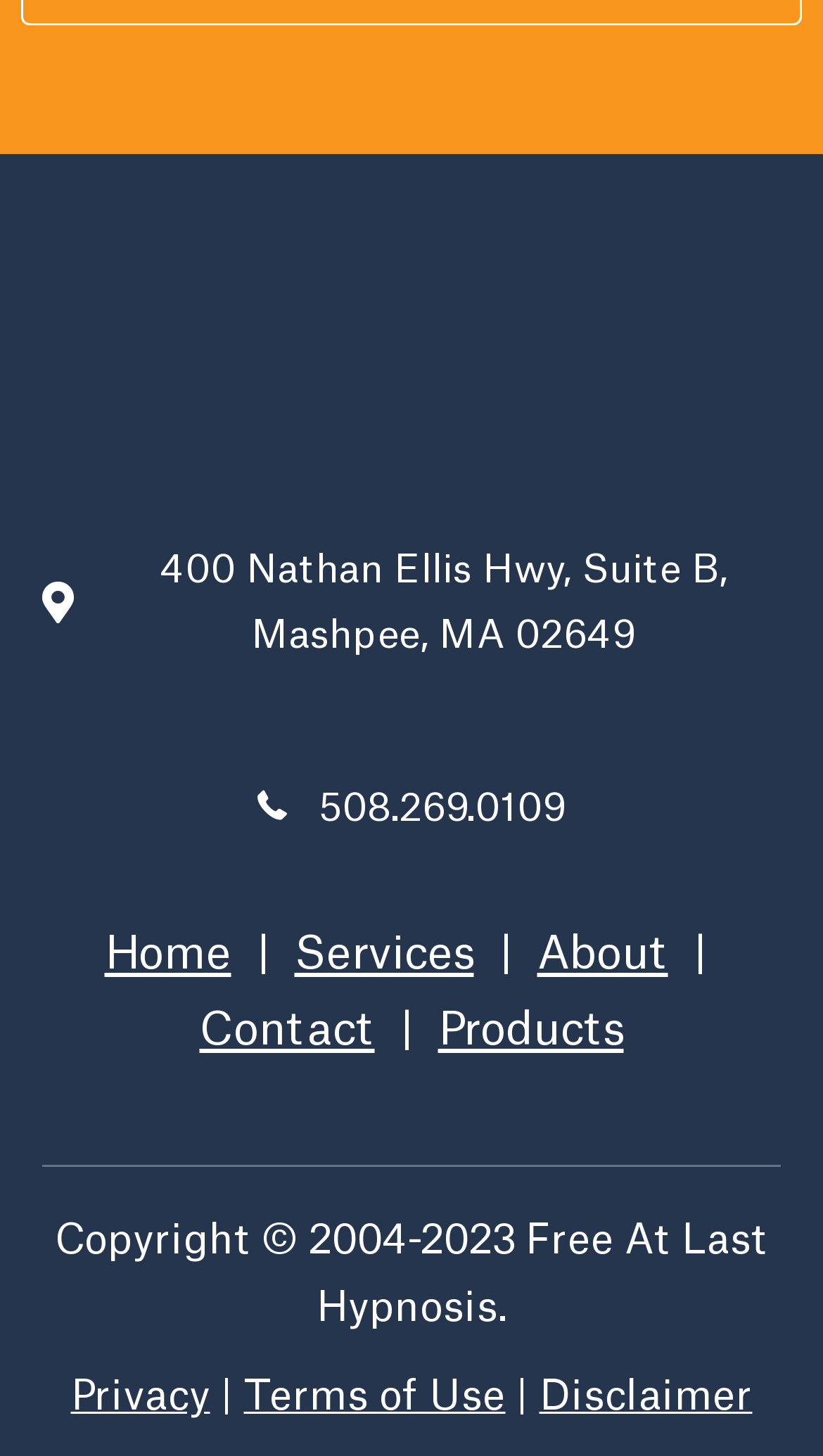Provide a brief response to the question using a single word or phrase: 
What is the copyright year range of Free At Last Hypnosis?

2004-2023